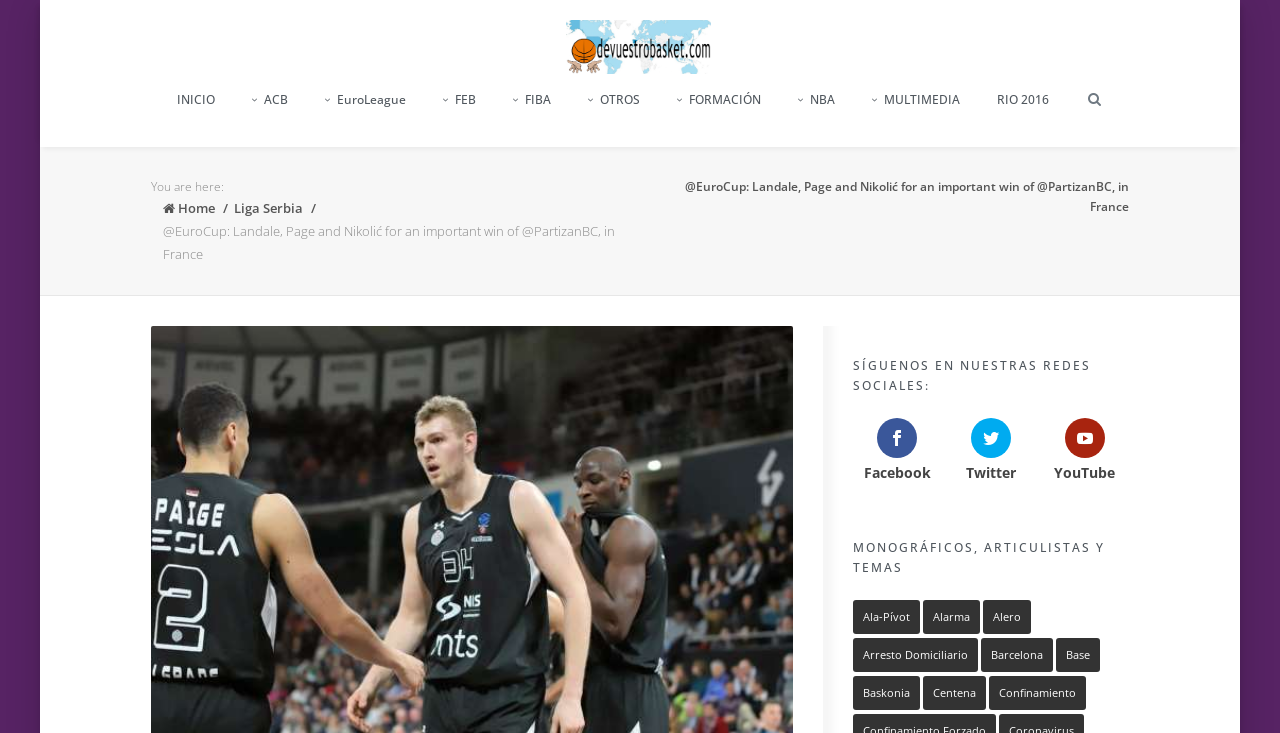Identify the bounding box coordinates of the area that should be clicked in order to complete the given instruction: "Watch on YouTube". The bounding box coordinates should be four float numbers between 0 and 1, i.e., [left, top, right, bottom].

[0.813, 0.571, 0.882, 0.655]